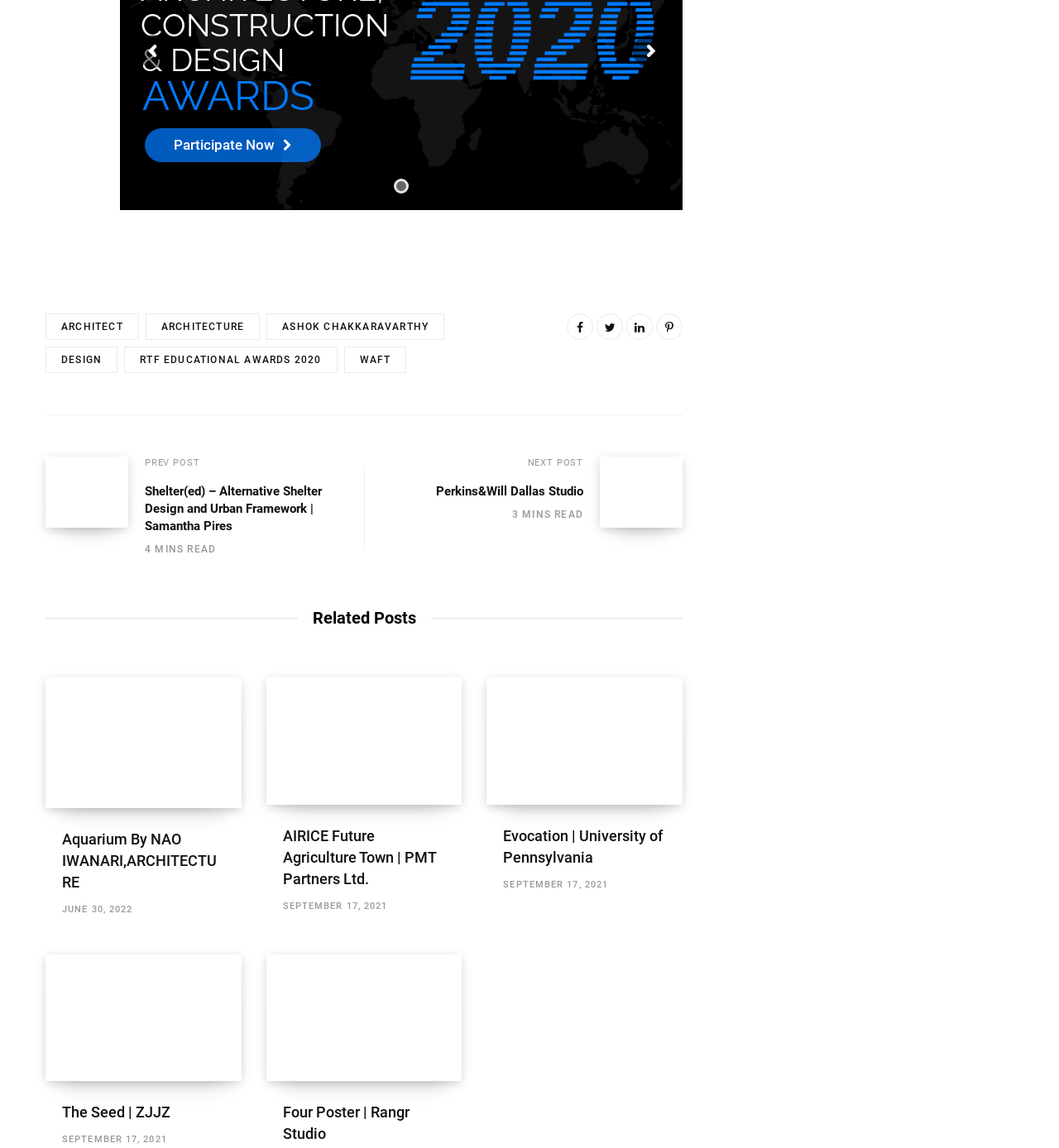What is the purpose of the 'Participate Now' button?
Refer to the image and answer the question using a single word or phrase.

To participate in a design competition